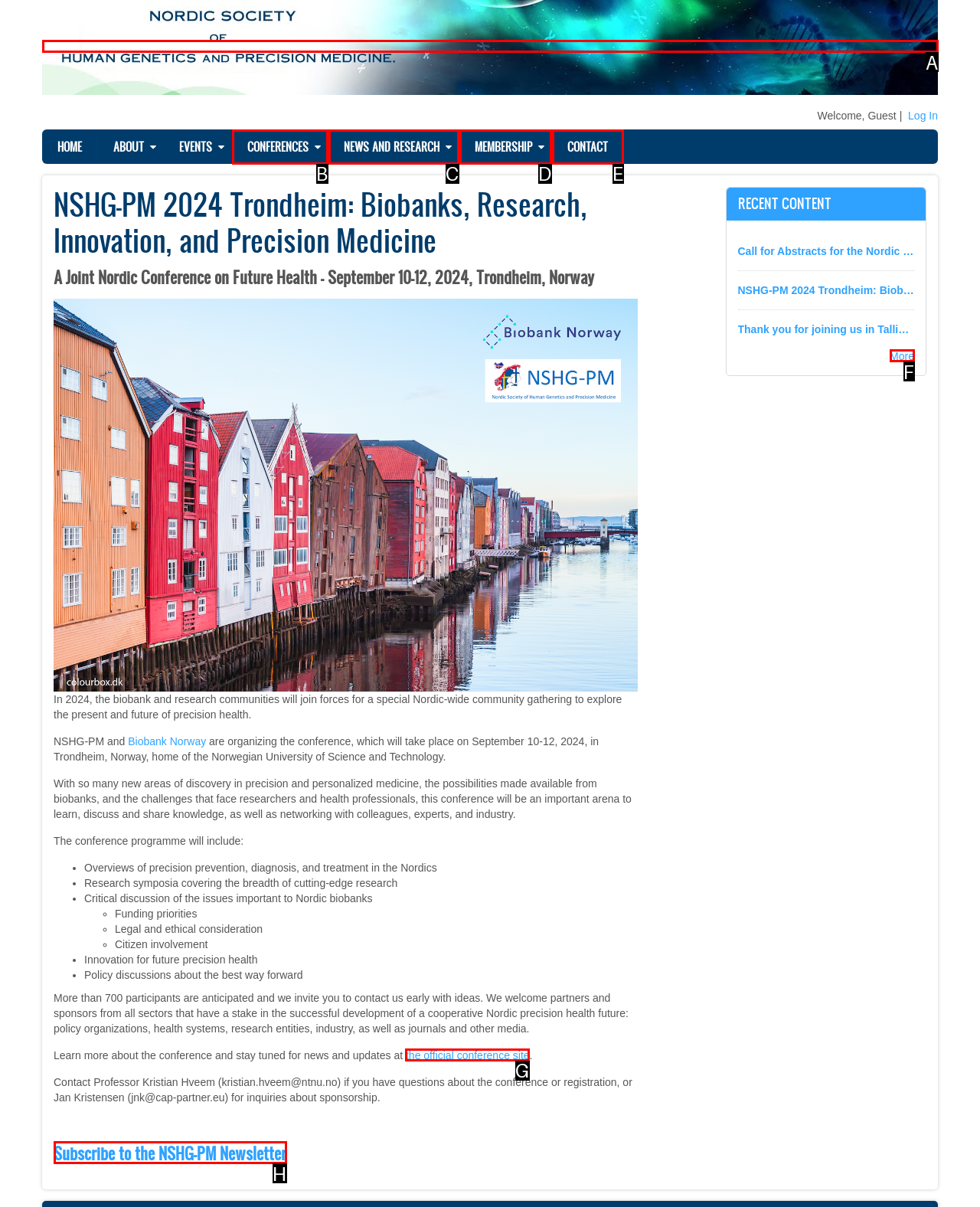Select the HTML element that needs to be clicked to perform the task: Learn more about the conference. Reply with the letter of the chosen option.

G